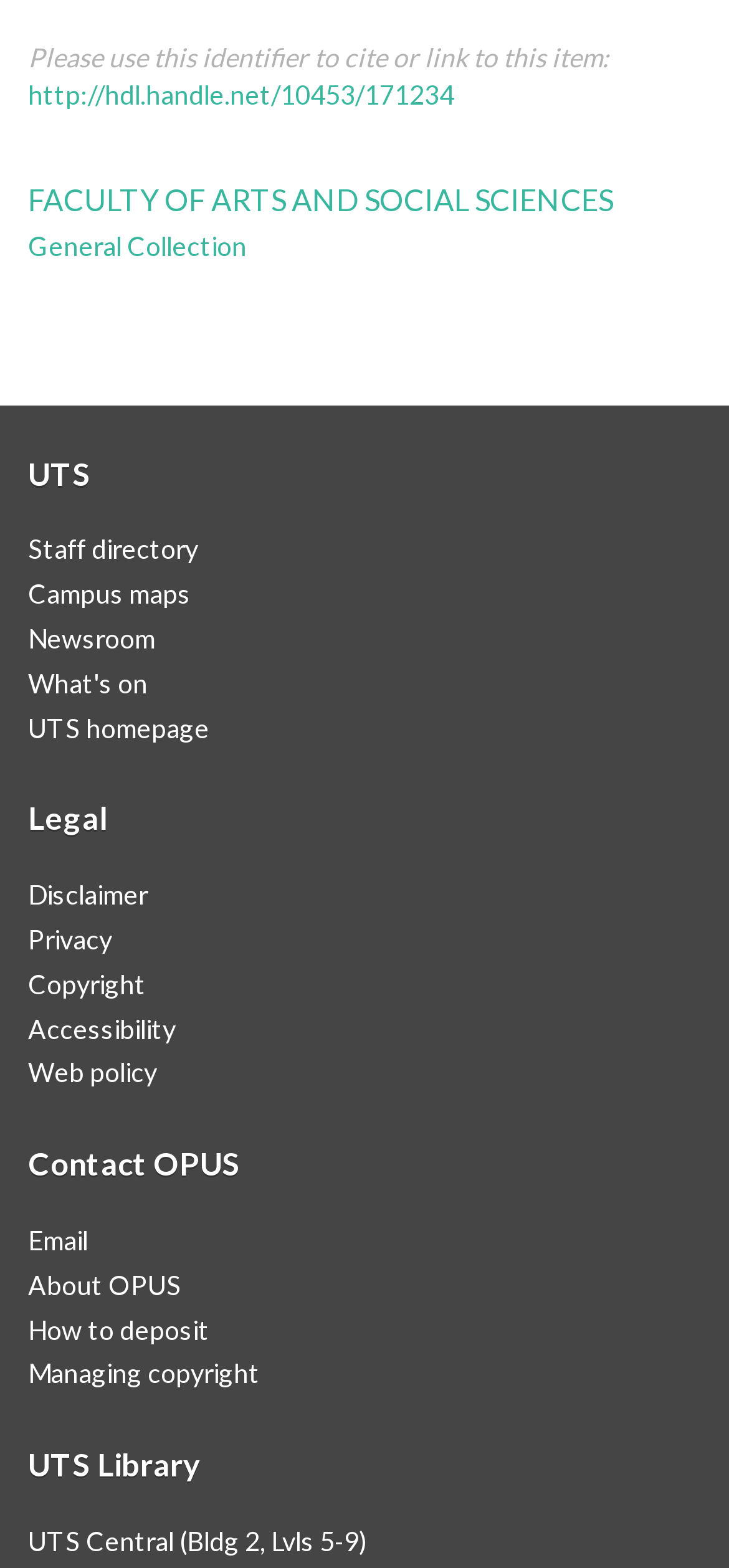What is the faculty mentioned on the webpage?
Refer to the image and give a detailed answer to the query.

The faculty mentioned on the webpage is 'FACULTY OF ARTS AND SOCIAL SCIENCES' which is a link on the webpage.